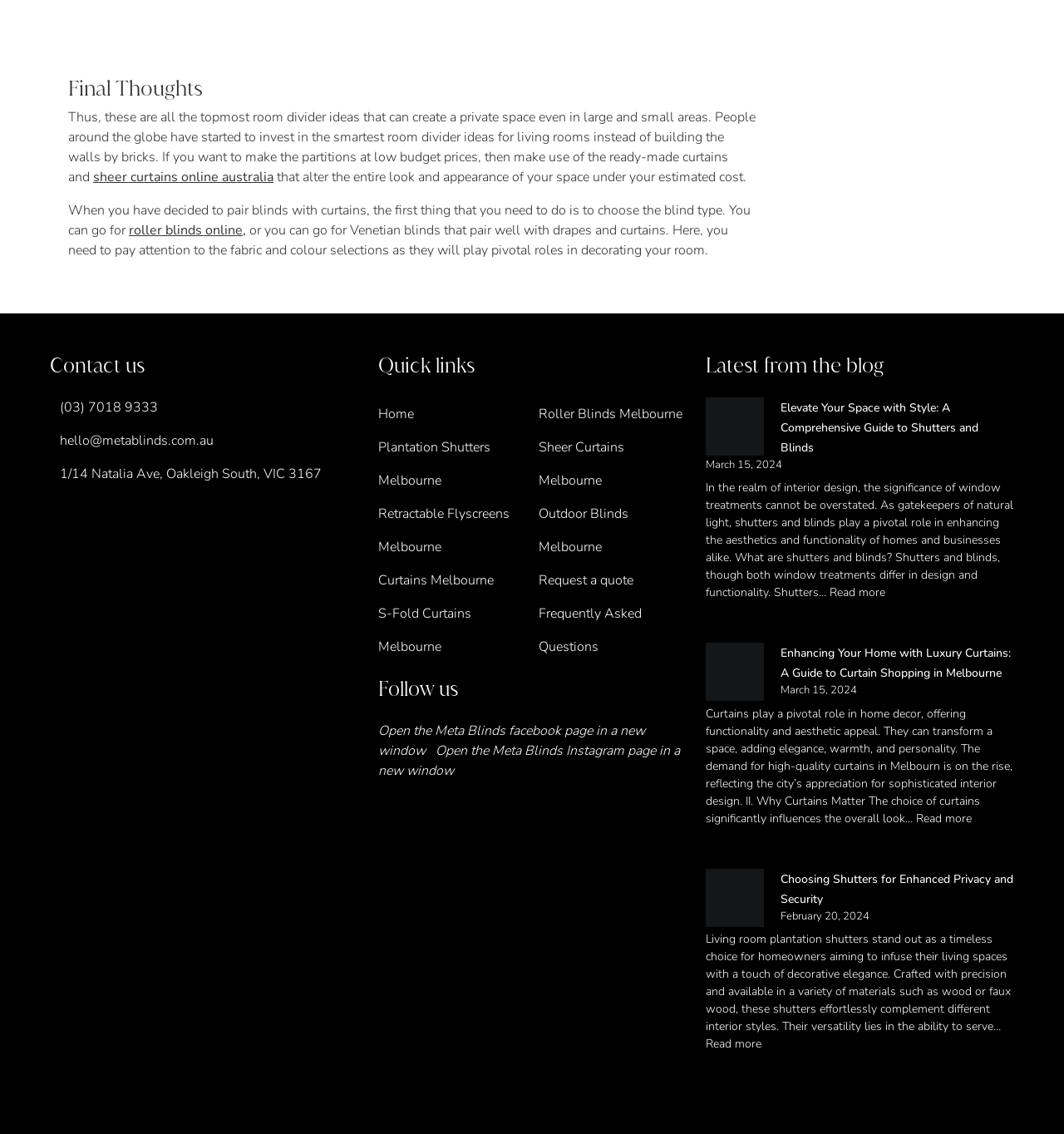Given the element description, predict the bounding box coordinates in the format (top-left x, top-left y, bottom-right x, bottom-right y), using floating point numbers between 0 and 1: Curtains Melbourne

[0.355, 0.503, 0.464, 0.52]